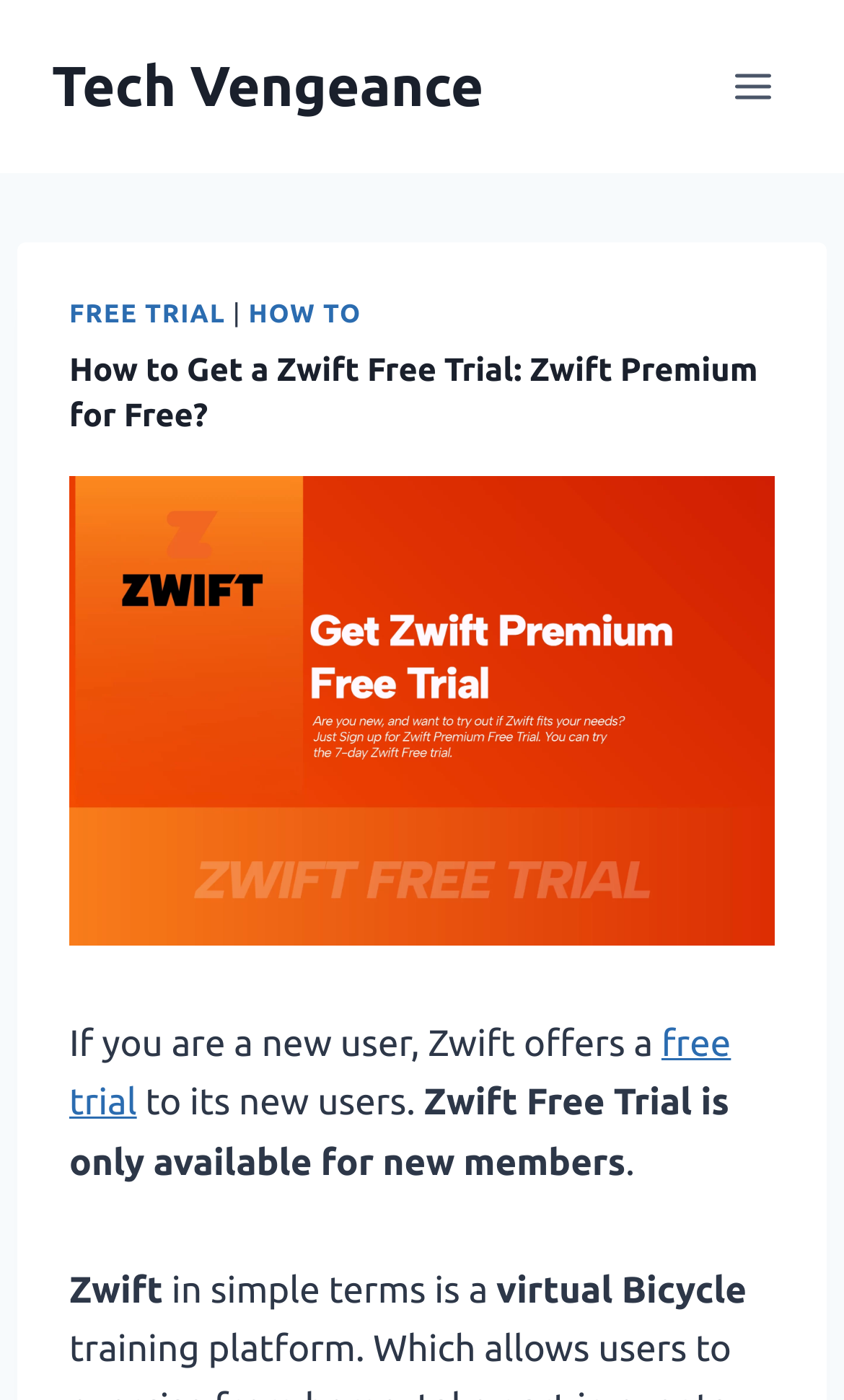Determine the bounding box coordinates of the UI element described by: "free trial".

[0.082, 0.731, 0.866, 0.803]